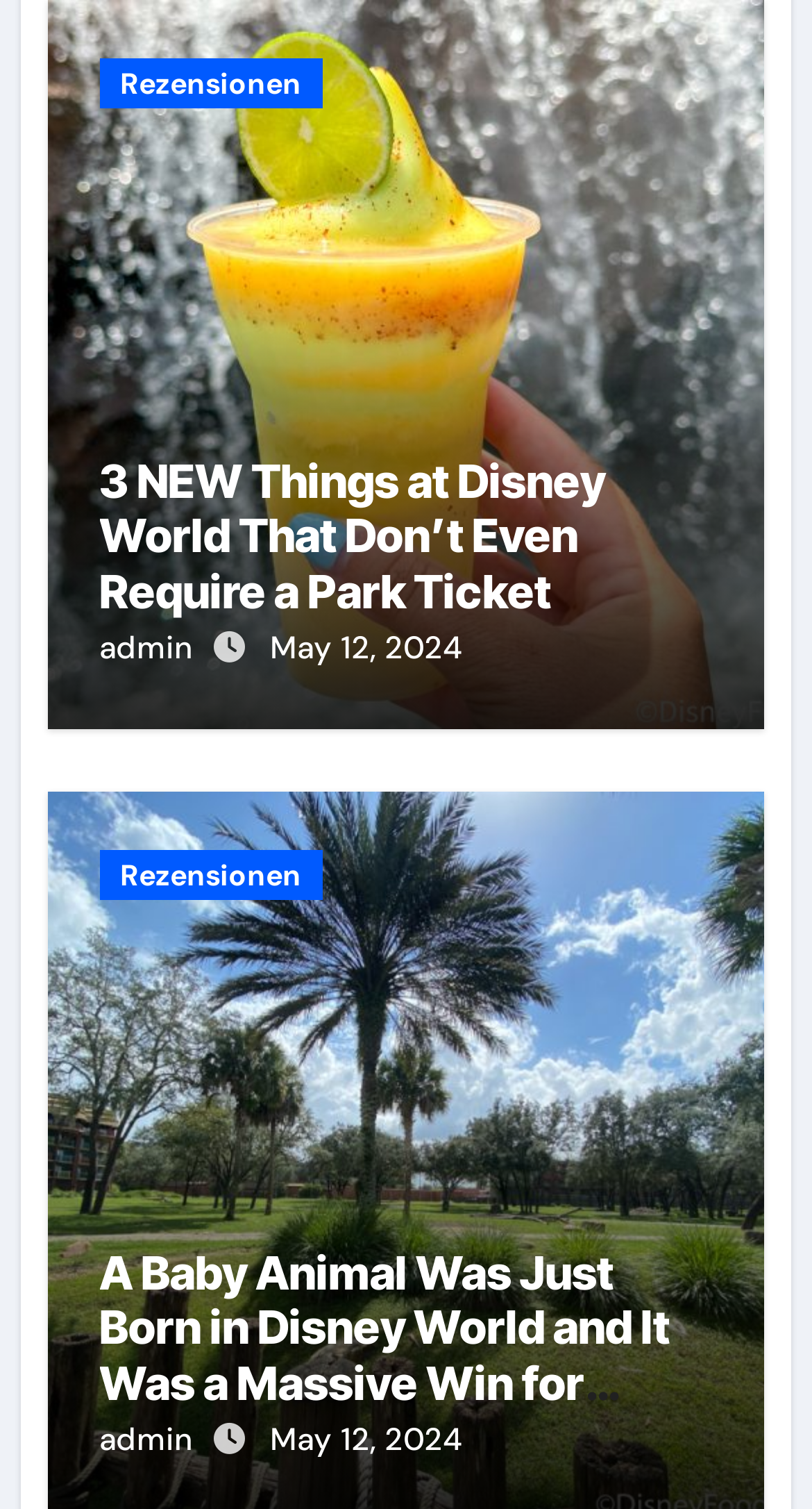Identify the bounding box coordinates of the region I need to click to complete this instruction: "Check the latest news from May 12, 2024".

[0.333, 0.416, 0.569, 0.443]